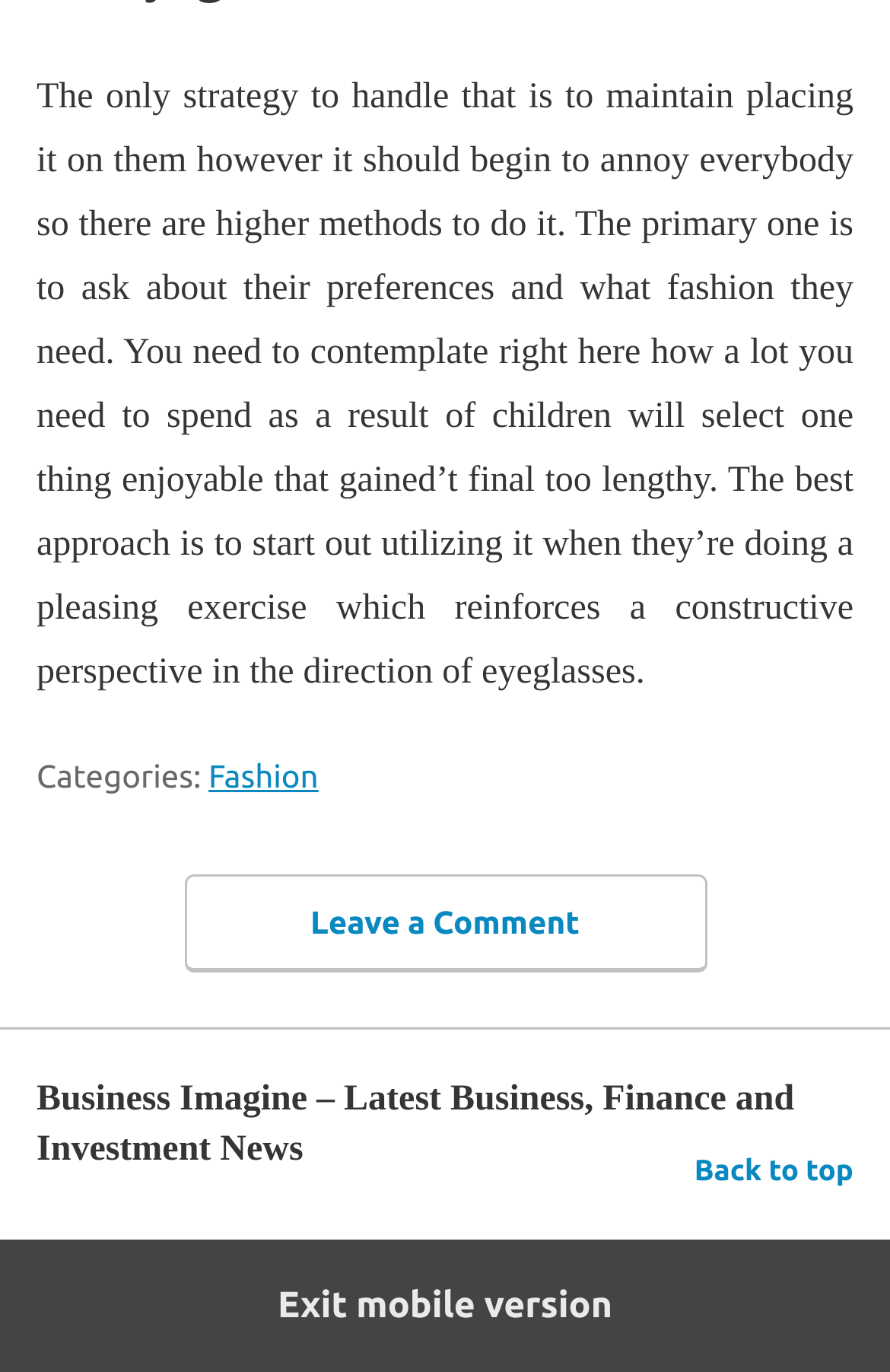Given the description of a UI element: "Leave a Comment", identify the bounding box coordinates of the matching element in the webpage screenshot.

[0.206, 0.637, 0.794, 0.709]